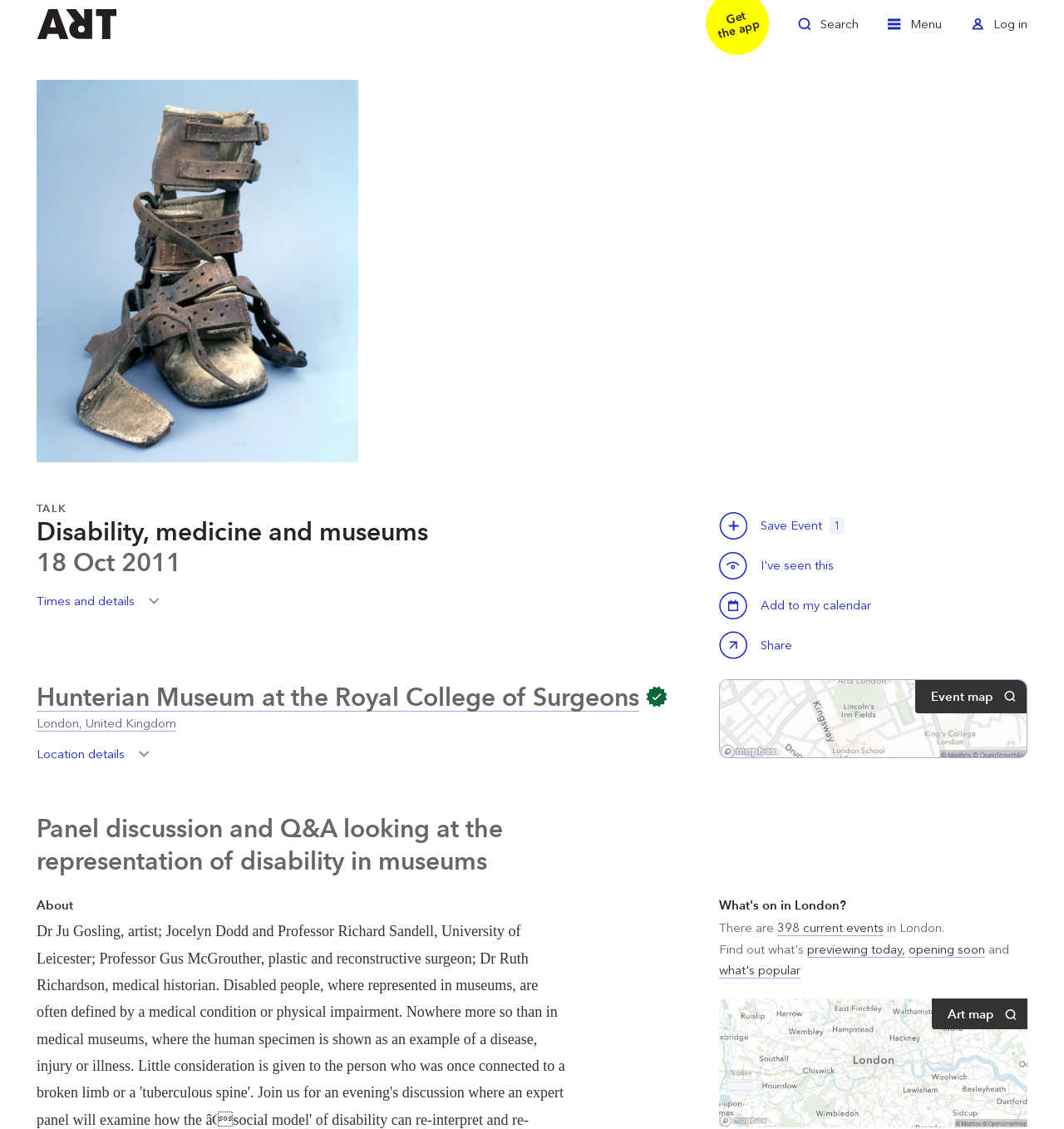Illustrate the webpage thoroughly, mentioning all important details.

The webpage appears to be an event page for a talk titled "Disability, medicine and museums" at the Hunterian Museum at the Royal College of Surgeons in London. 

At the top left, there is a link to "Welcome to ArtRabbit". On the top right, there are three links: "Toggle Search", "Toggle Menu", and "Toggle Log in". 

Below the top section, there is a large image related to the event, with a "Zoom in" link on top of it. 

The main content of the page is divided into sections. The first section has three headings: "TALK", "Disability, medicine and museums", and "18 Oct 2011". Below these headings, there are buttons to toggle "Times and details" and to "Save this event". 

On the right side of the first section, there are buttons to "Save this event" and to add the event to a calendar. 

The second section has a heading "Hunterian Museum at the Royal College of Surgeons" with a link to the museum's website and a small image. Below this, there is a link to "London, United Kingdom" and a button to toggle "Location details". 

On the right side of the second section, there is a text "Event map". 

The third section has a paragraph describing the event: "Panel discussion and Q&A looking at the representation of disability in museums". 

Below this, there are two headings: "About" and "What's on in London?". The second heading has a link to a page with the same title. 

The final section has some text and links about events in London, including the number of current events, and links to preview today's events, opening soon, and what's popular. There is also a link to a location map with an image.